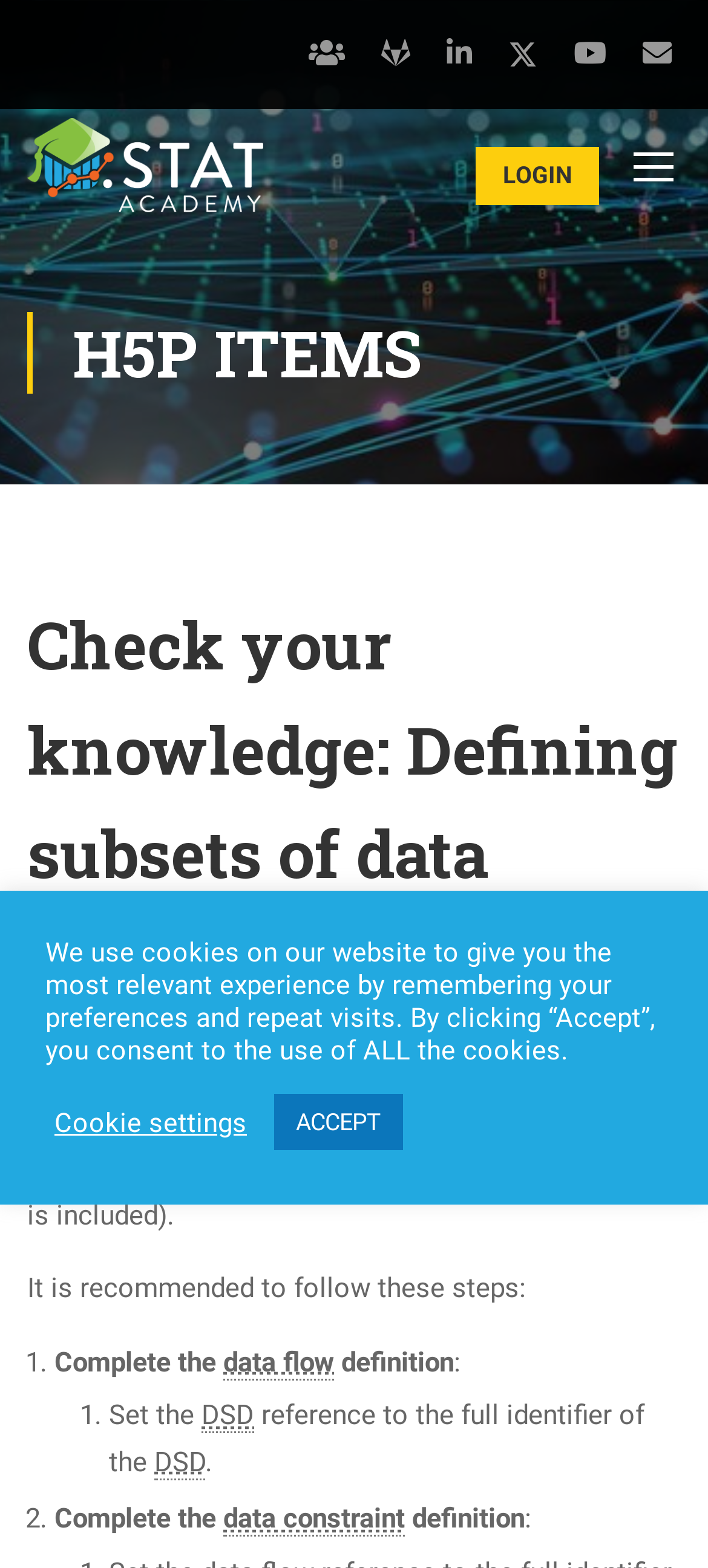Pinpoint the bounding box coordinates of the clickable element needed to complete the instruction: "Click on the Check your knowledge: Defining subsets of data heading". The coordinates should be provided as four float numbers between 0 and 1: [left, top, right, bottom].

[0.038, 0.379, 0.962, 0.579]